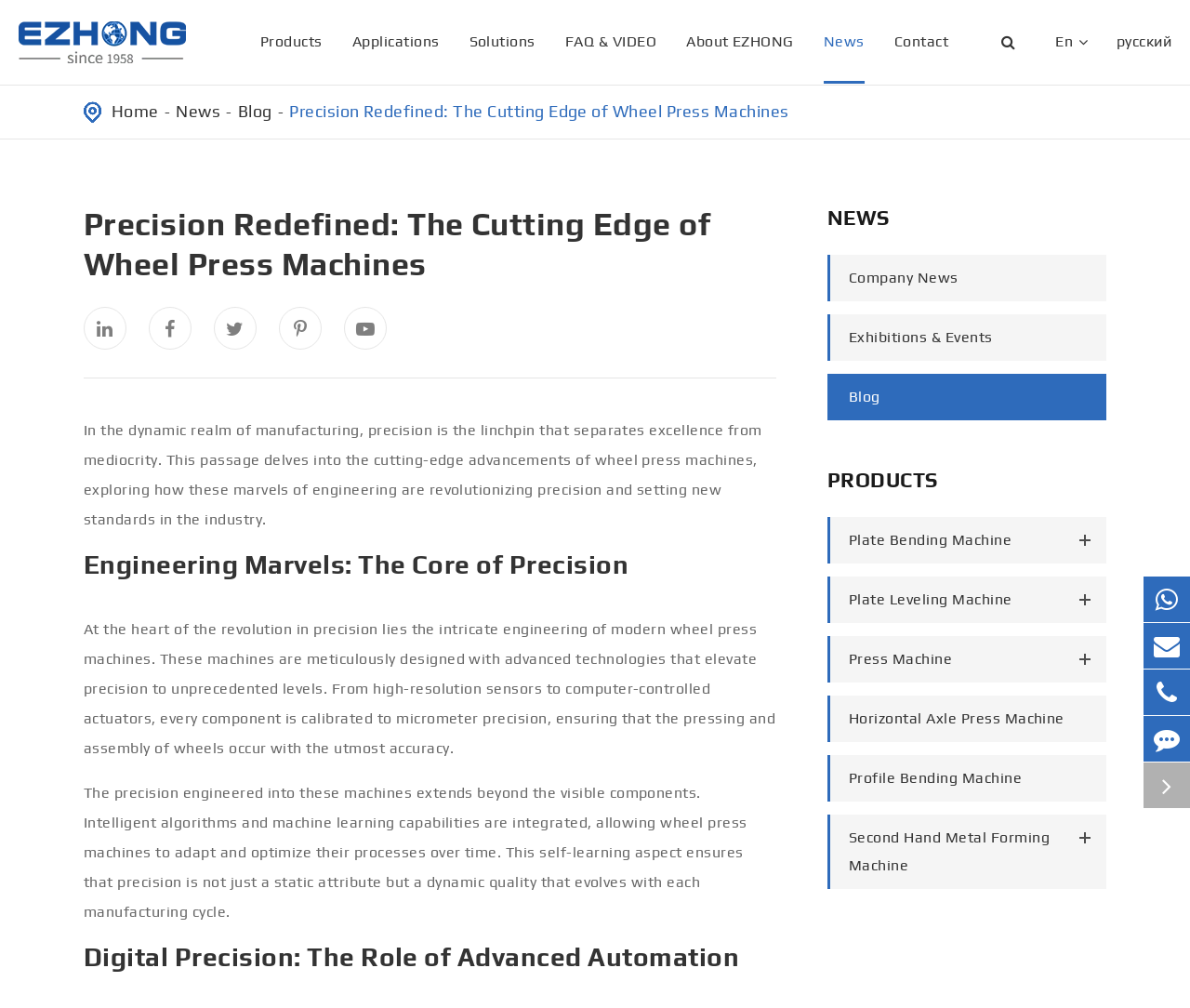What technology is used in wheel press machines to adapt and optimize their processes?
Could you answer the question with a detailed and thorough explanation?

The webpage states that 'intelligent algorithms and machine learning capabilities are integrated' into wheel press machines, allowing them to adapt and optimize their processes over time.